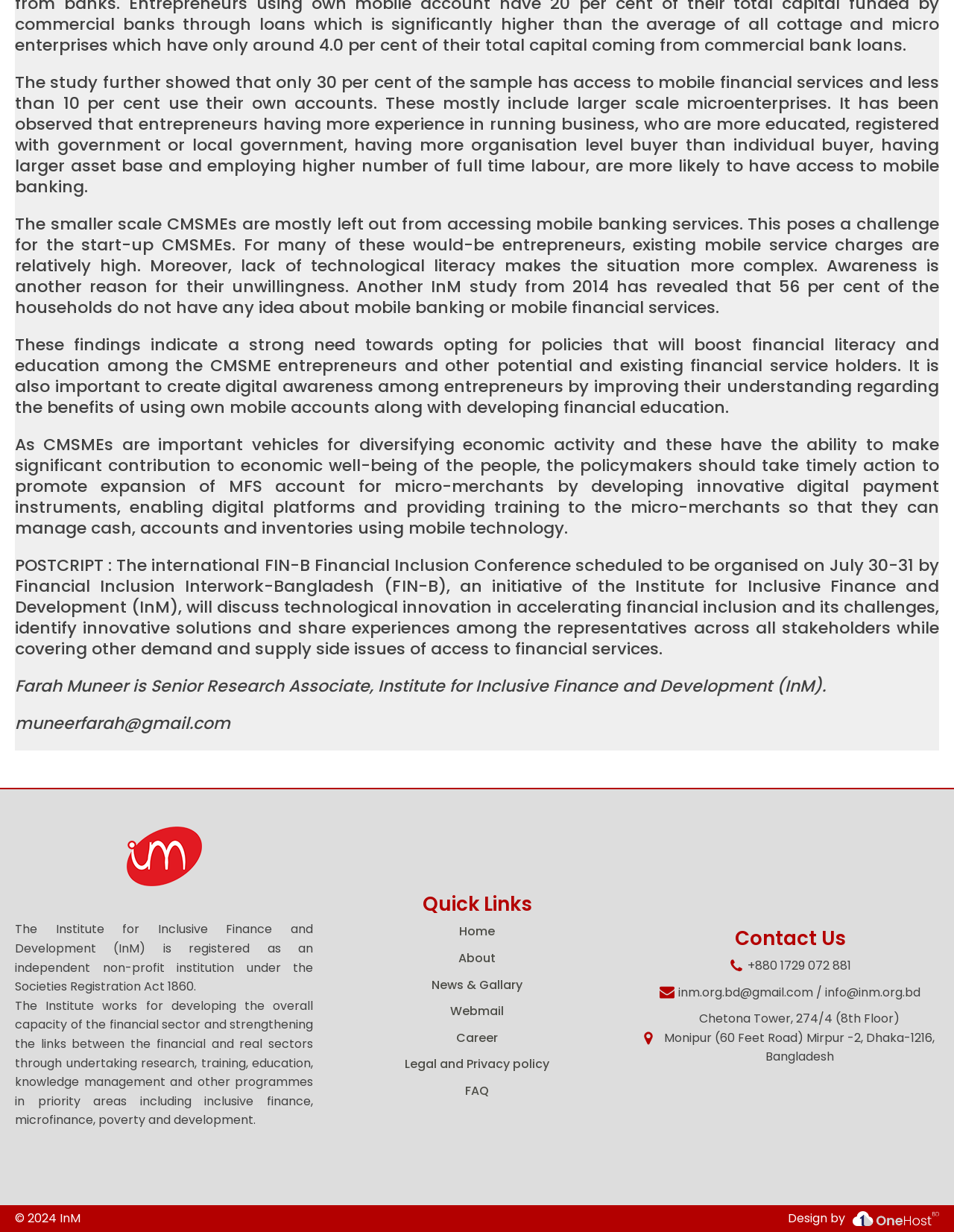Bounding box coordinates are specified in the format (top-left x, top-left y, bottom-right x, bottom-right y). All values are floating point numbers bounded between 0 and 1. Please provide the bounding box coordinate of the region this sentence describes: Facebook

None